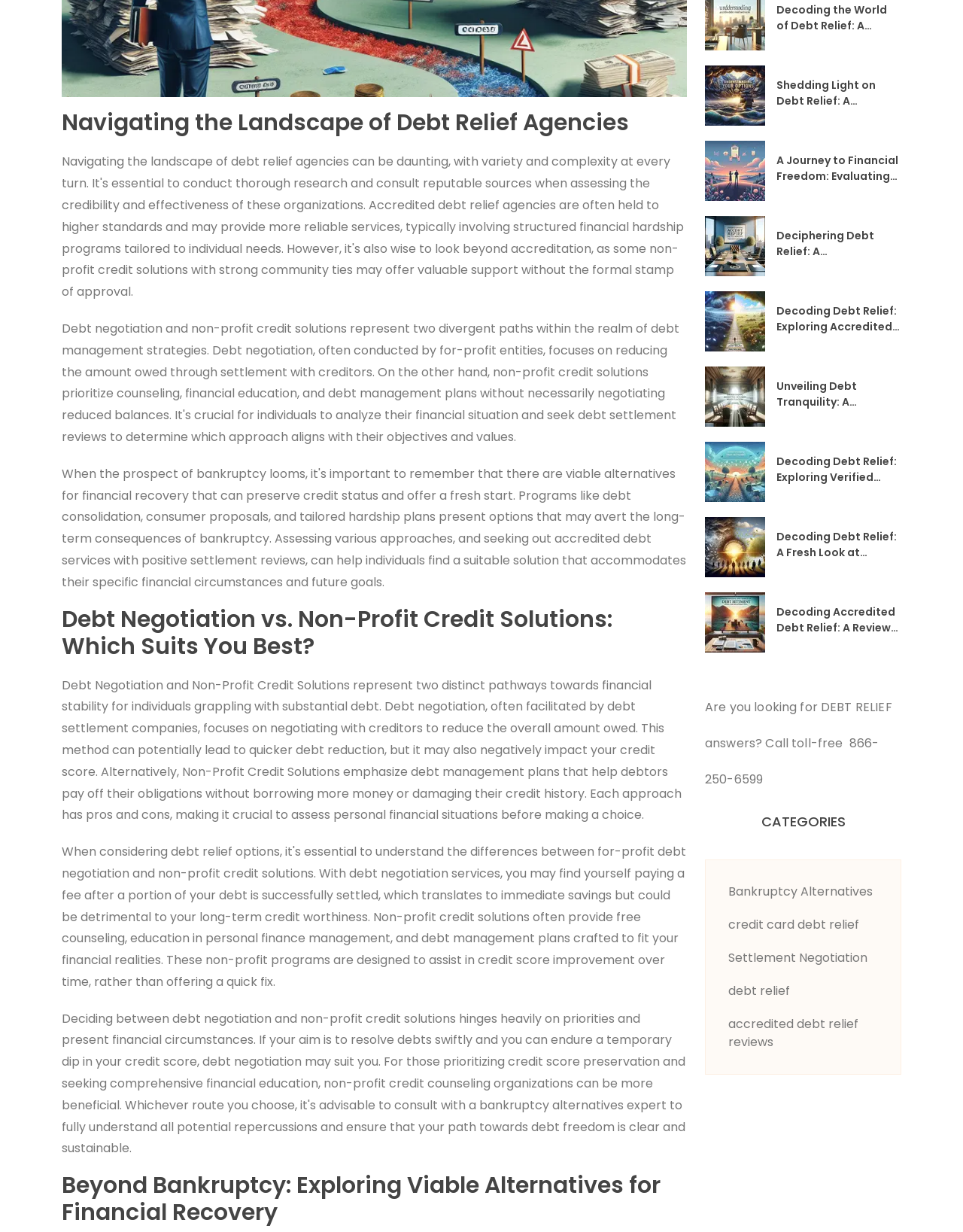What categories are available for debt relief?
Give a thorough and detailed response to the question.

The webpage has a section labeled 'CATEGORIES' with links to different categories, including Bankruptcy Alternatives, Credit Card Debt Relief, Settlement Negotiation, and Debt Relief, indicating that these are the available categories for debt relief.